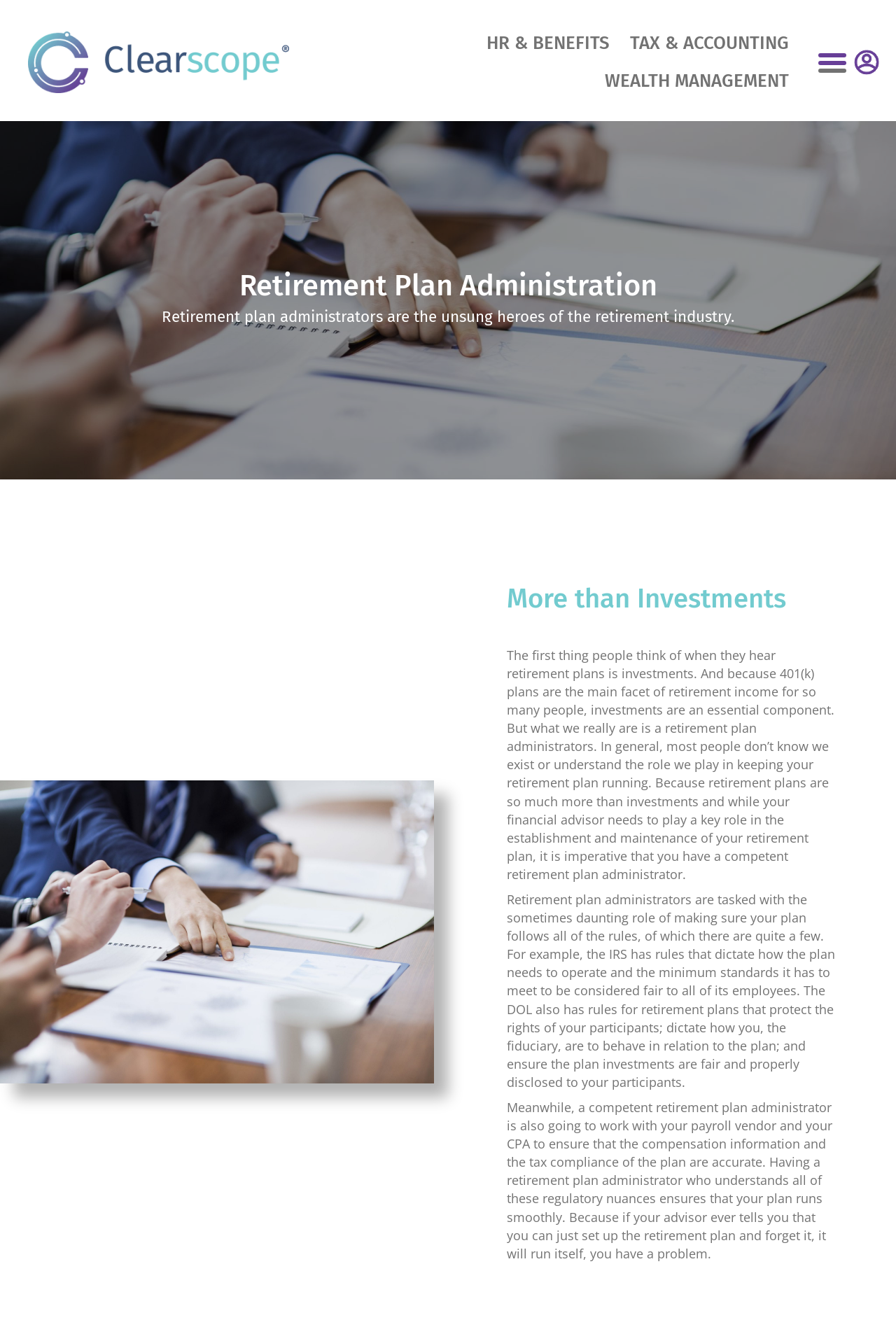Elaborate on the webpage's design and content in a detailed caption.

The webpage is about retirement plan administration, with a focus on the importance of competent administrators beyond just investments. At the top left, there is a link to "Clearscope" accompanied by an image, and a navigation menu with three links: "HR & BENEFITS", "TAX & ACCOUNTING", and "WEALTH MANAGEMENT". On the top right, there is a button labeled "Menu" and a link to "My Account" with an accompanying image.

Below the navigation menu, there is a heading that reads "Retirement Plan Administration". A paragraph of text follows, describing the role of retirement plan administrators as unsung heroes of the industry. To the left of this text, there is an image related to retirement plan administration.

Further down, there is a heading that reads "More than Investments", followed by a lengthy passage of text that explains the importance of retirement plan administrators in ensuring that plans follow rules and regulations, and in working with payroll vendors and CPAs to ensure accurate compensation information and tax compliance. The text is divided into three paragraphs, with no images or other elements interrupting the flow of text.